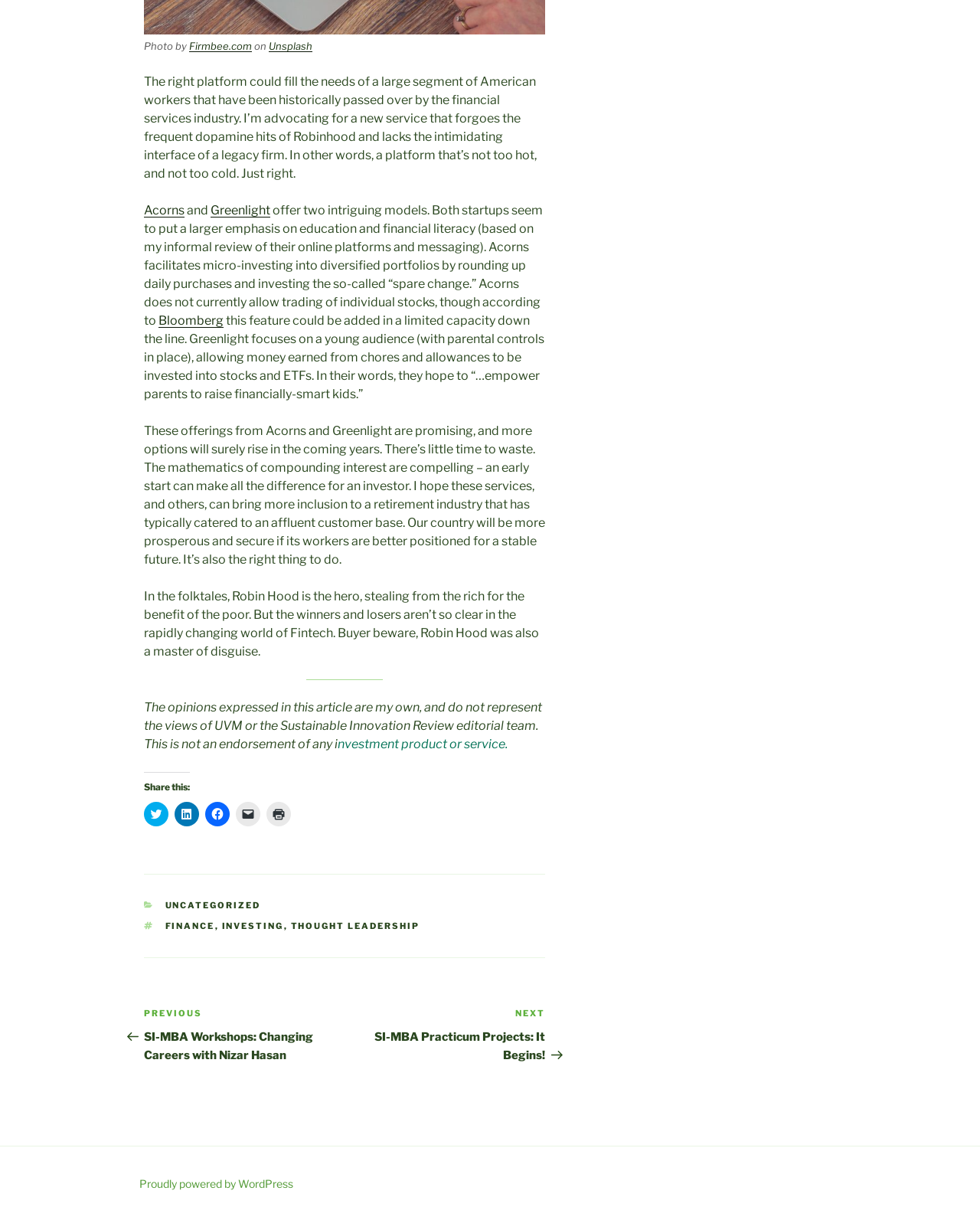Please determine the bounding box coordinates of the section I need to click to accomplish this instruction: "Check the categories".

[0.168, 0.737, 0.242, 0.746]